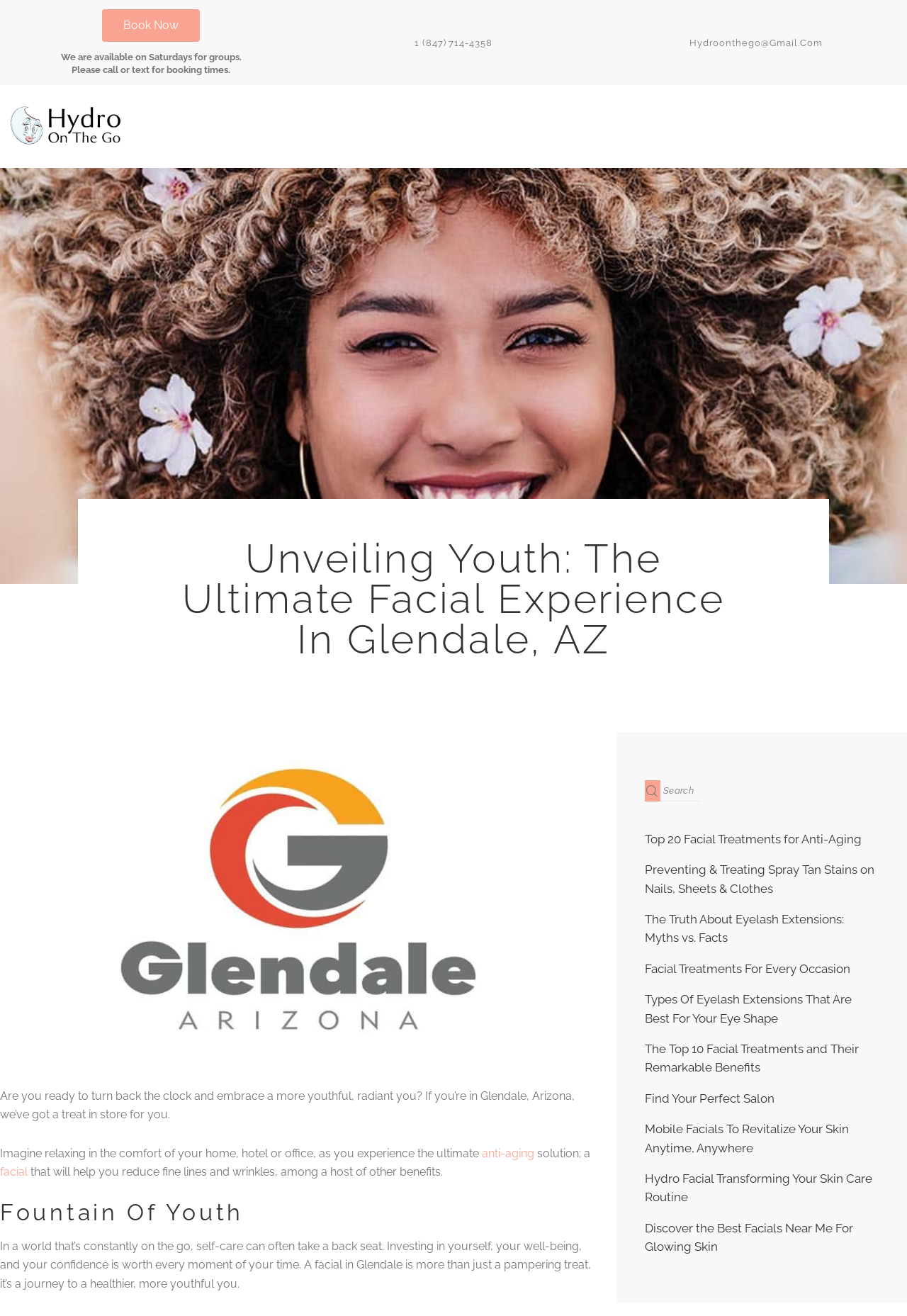Identify the bounding box coordinates of the specific part of the webpage to click to complete this instruction: "Visit the Hydro On The Go website".

[0.012, 0.09, 0.134, 0.1]